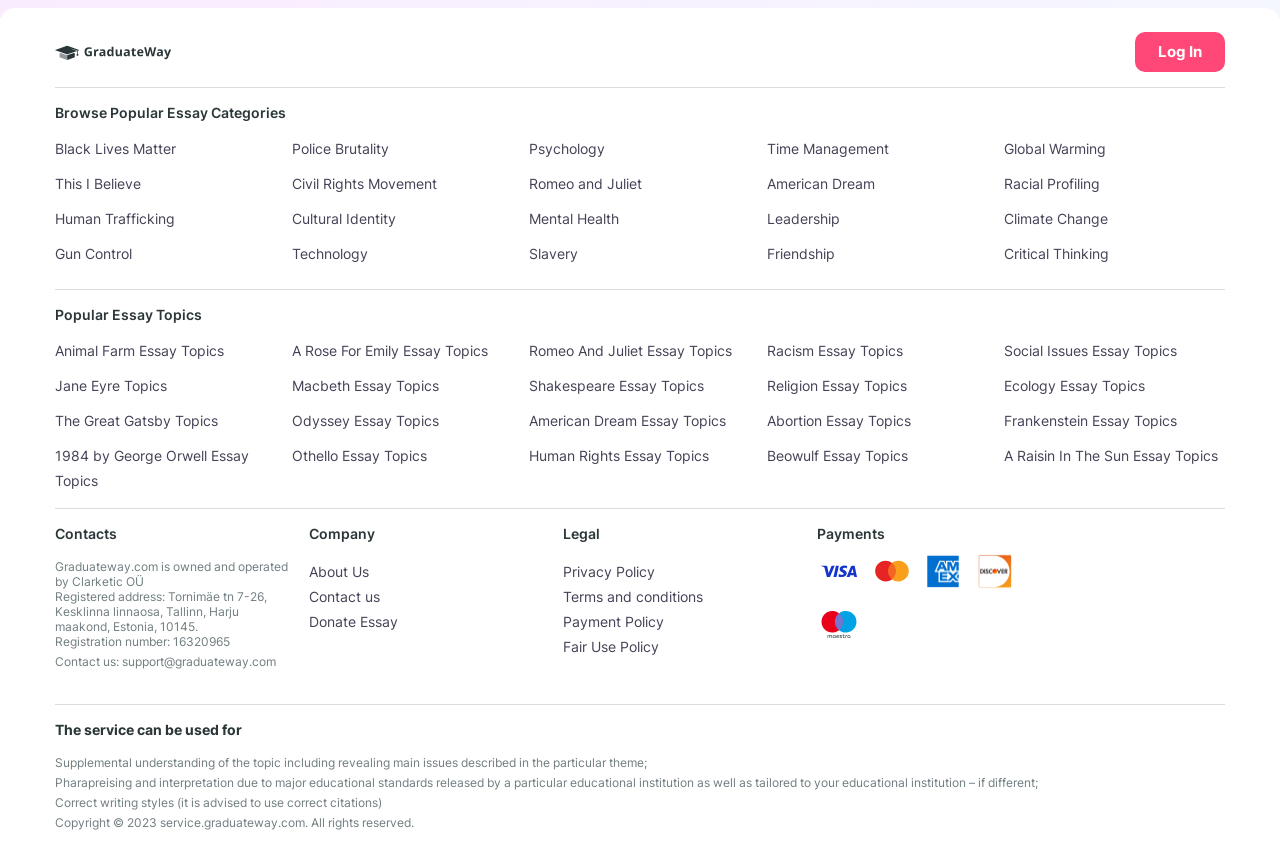What is the registration number of the company?
Look at the screenshot and give a one-word or phrase answer.

16320965